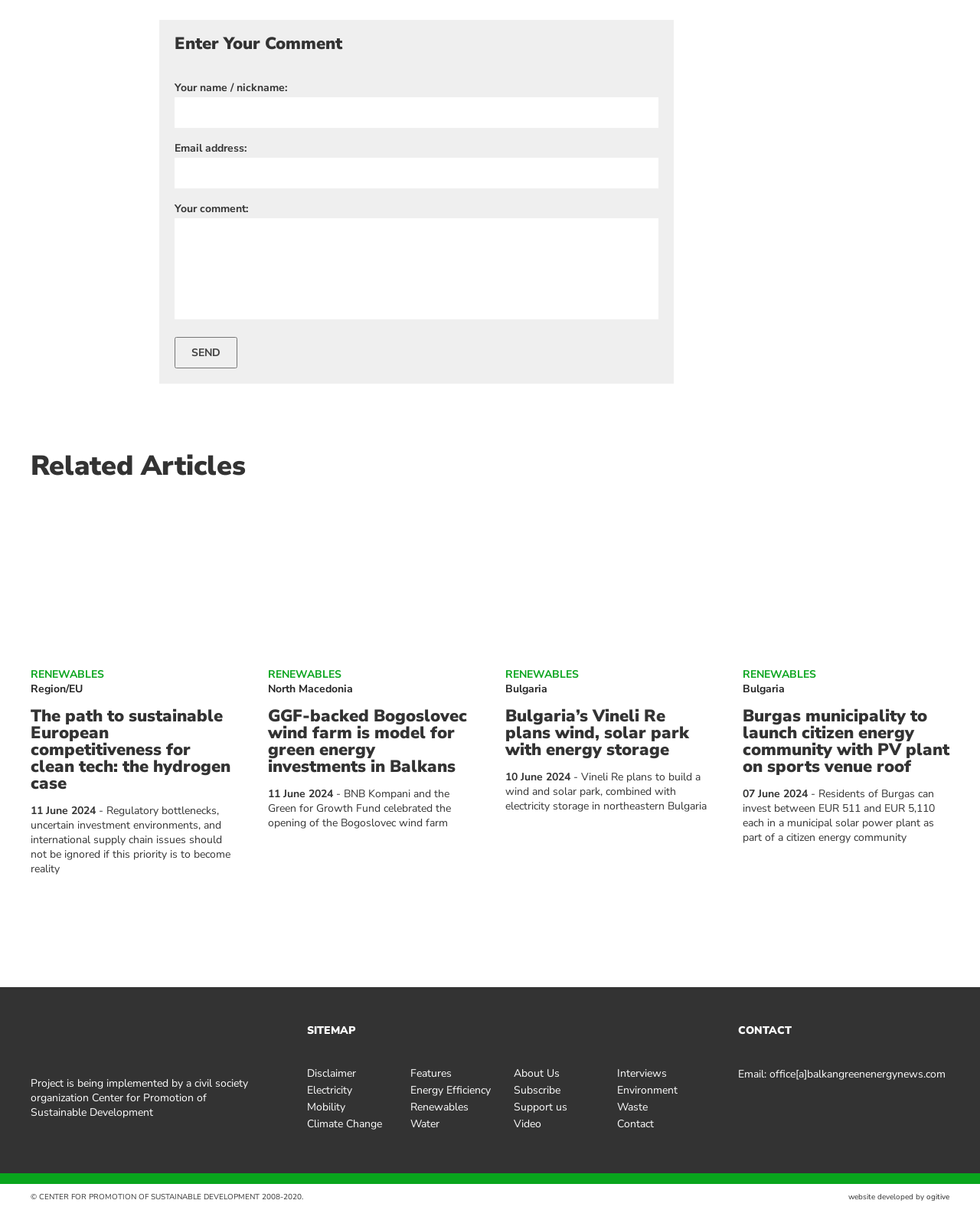Please identify the bounding box coordinates of the element I need to click to follow this instruction: "Check the related articles".

[0.031, 0.374, 0.251, 0.397]